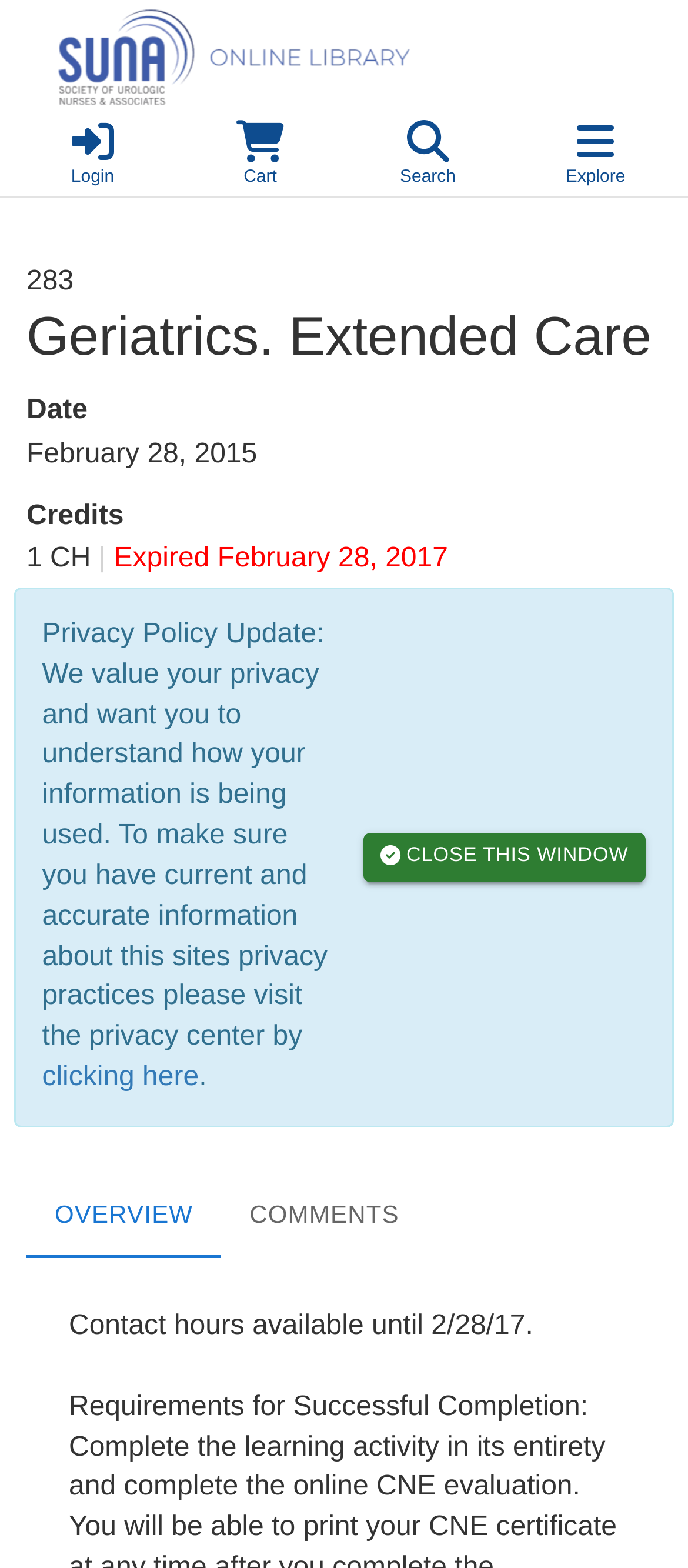Please specify the bounding box coordinates of the region to click in order to perform the following instruction: "Click the Main Conference link".

[0.038, 0.636, 0.382, 0.659]